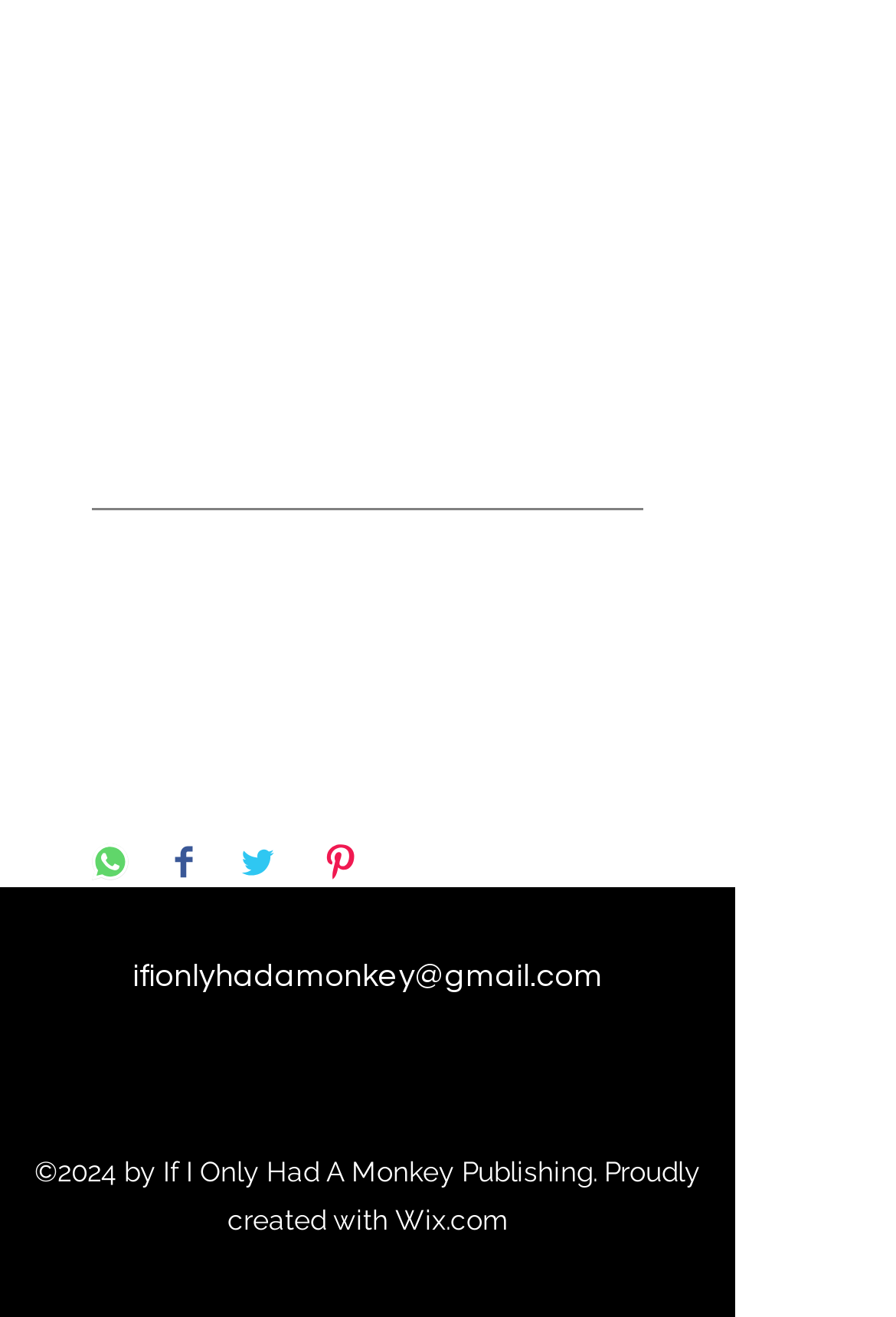What is the contact email?
Answer the question with a single word or phrase, referring to the image.

ifionlyhadamonkey@gmail.com